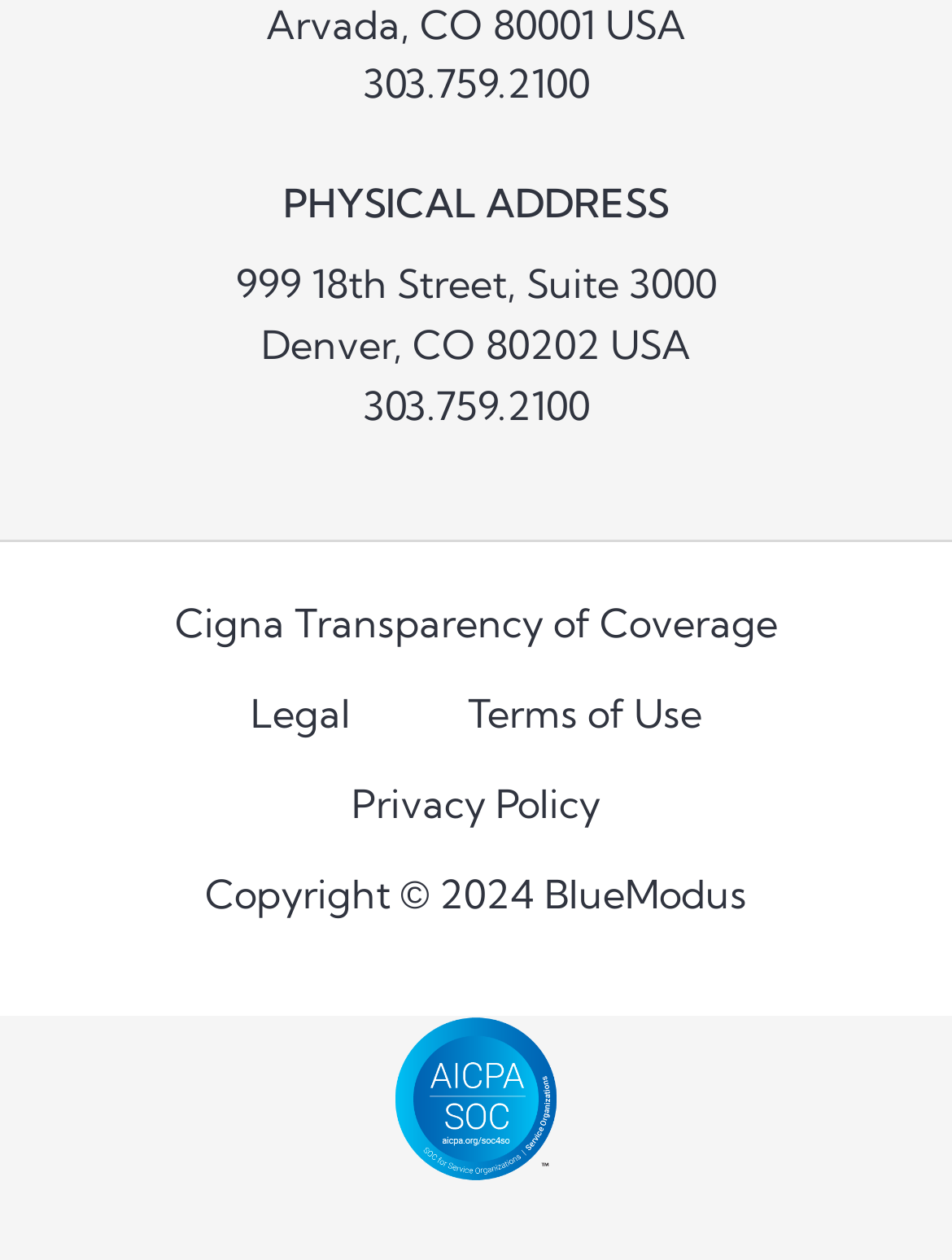Respond to the question below with a single word or phrase: What is the copyright year mentioned on the webpage?

2024